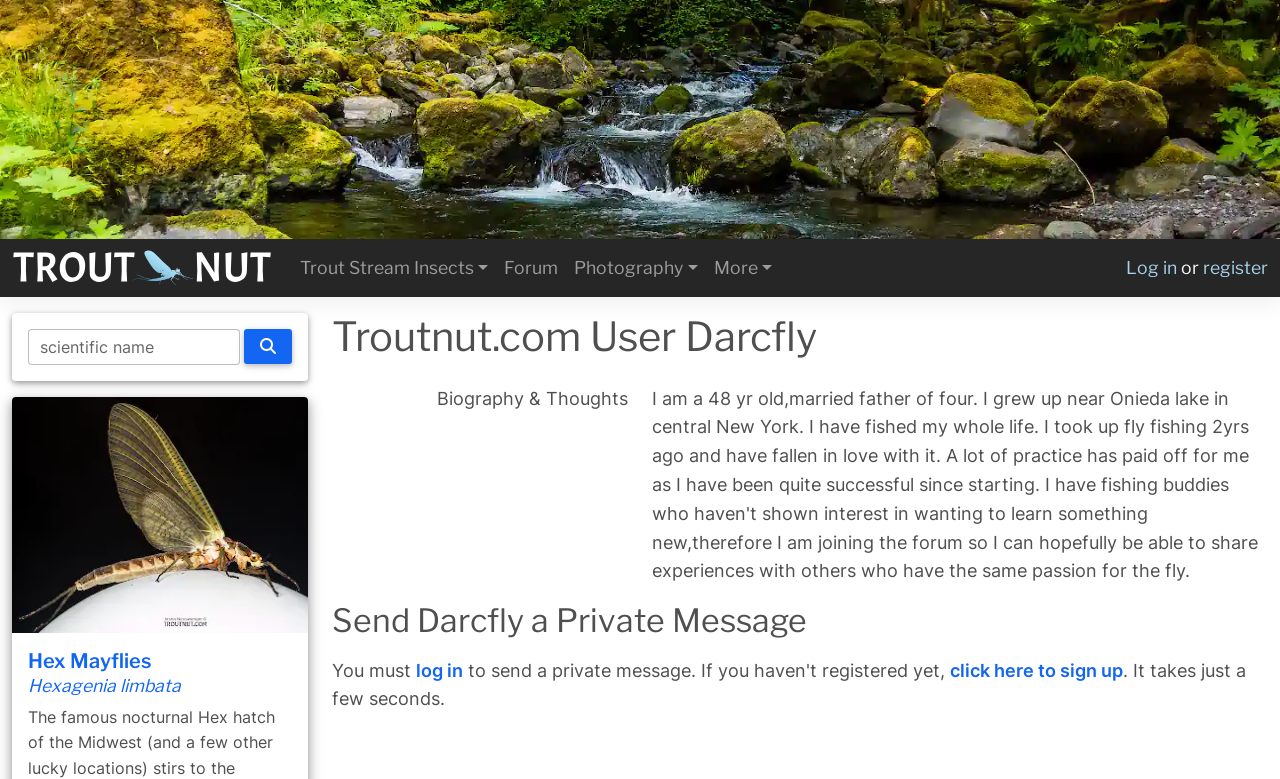Write an extensive caption that covers every aspect of the webpage.

This webpage is about a user profile on Troutnut.com, specifically for the user "Darcfly". At the top, there is a header image spanning the entire width of the page. Below the header image, there is a navigation menu with links to "Troutnut", "Forum", "Photography", and "More", as well as a button for "Trout Stream Insects". 

On the top right, there are links to "Log in" and "register", separated by a small text "or". 

Below the navigation menu, there is a search bar with a textbox labeled "scientific name" and a search button with a magnifying glass icon. 

To the right of the search bar, there is a large image of a mayfly, specifically a lateral view of a Female Hexagenia limbata. 

Below the image, there is a heading "Hex Mayflies Hexagenia limbata" with a link to the same title. 

On the right side of the page, there is a section dedicated to the user "Darcfly", with a heading "Troutnut.com User Darcfly" and a subheading "Biography & Thoughts". 

Further down, there is a section to send a private message to the user, with a heading "Send Darcfly a Private Message". Below this, there is a message stating "You must log in" to send a private message, with links to "log in" and "click here to sign up" if not already registered.